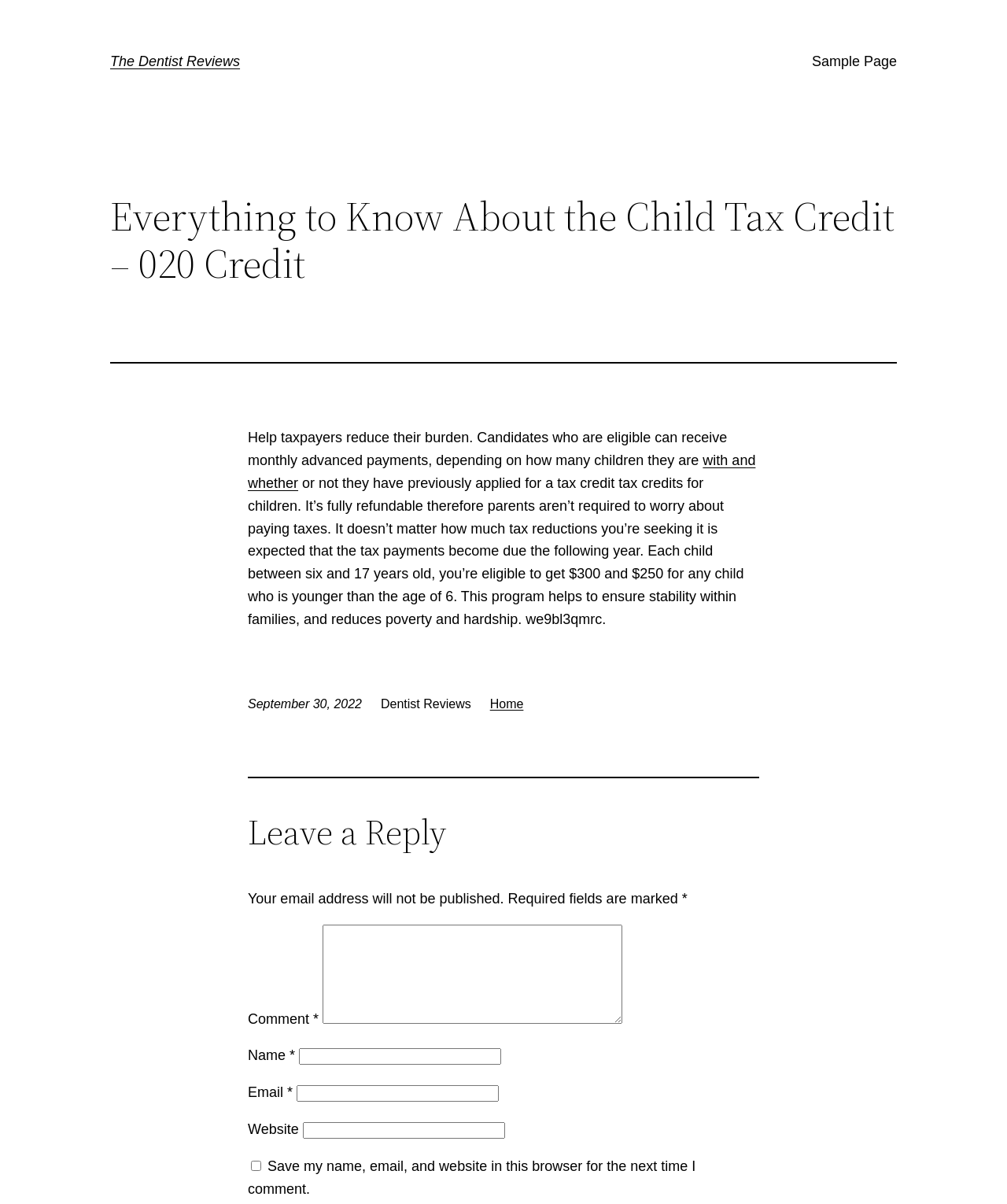Please provide a comprehensive response to the question based on the details in the image: What is the deadline mentioned on the webpage?

The webpage mentions a specific date, September 30, 2022, which appears to be a deadline related to the Child Tax Credit program.